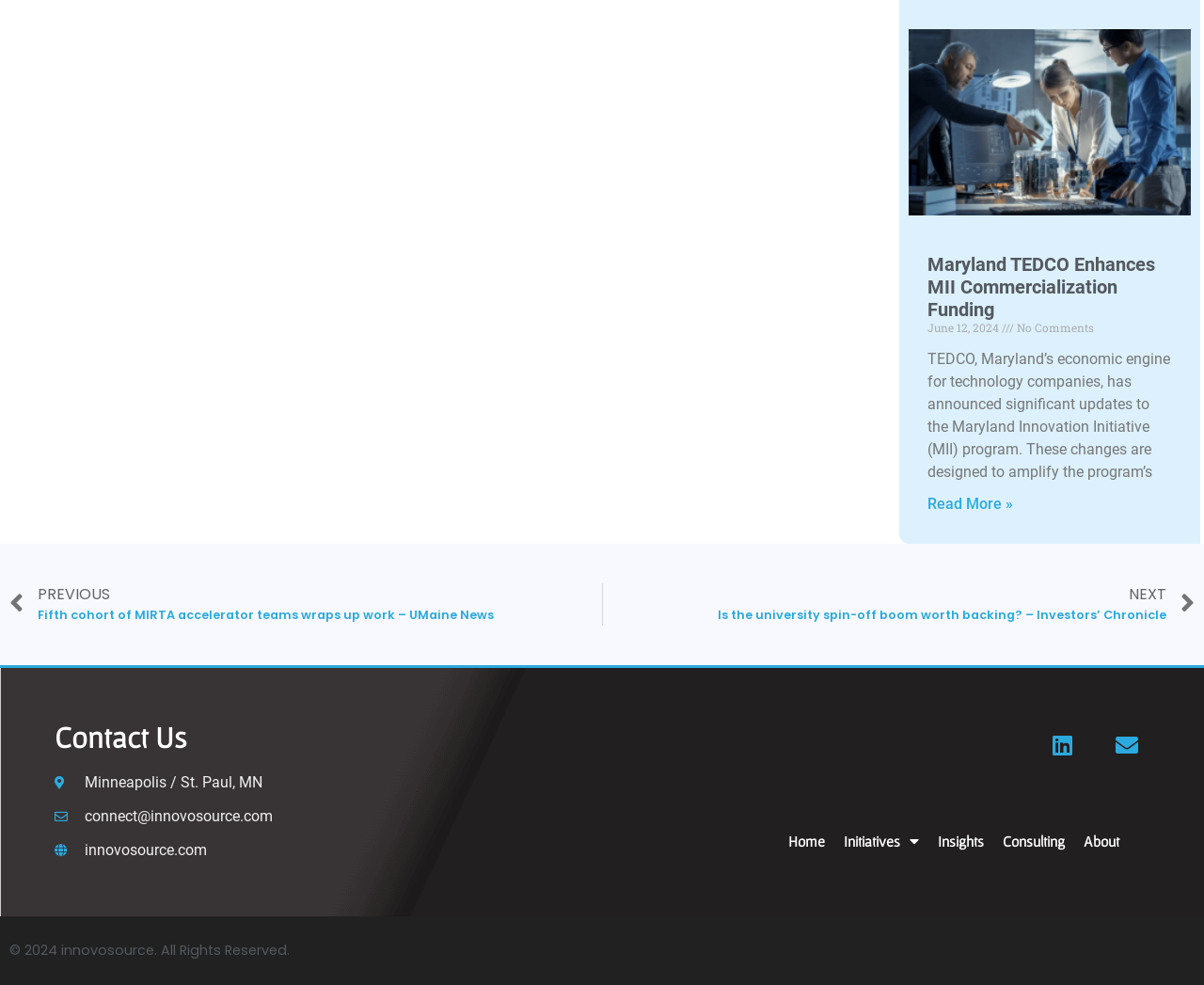Identify the bounding box for the UI element that is described as follows: "Consulting".

[0.833, 0.832, 0.884, 0.874]